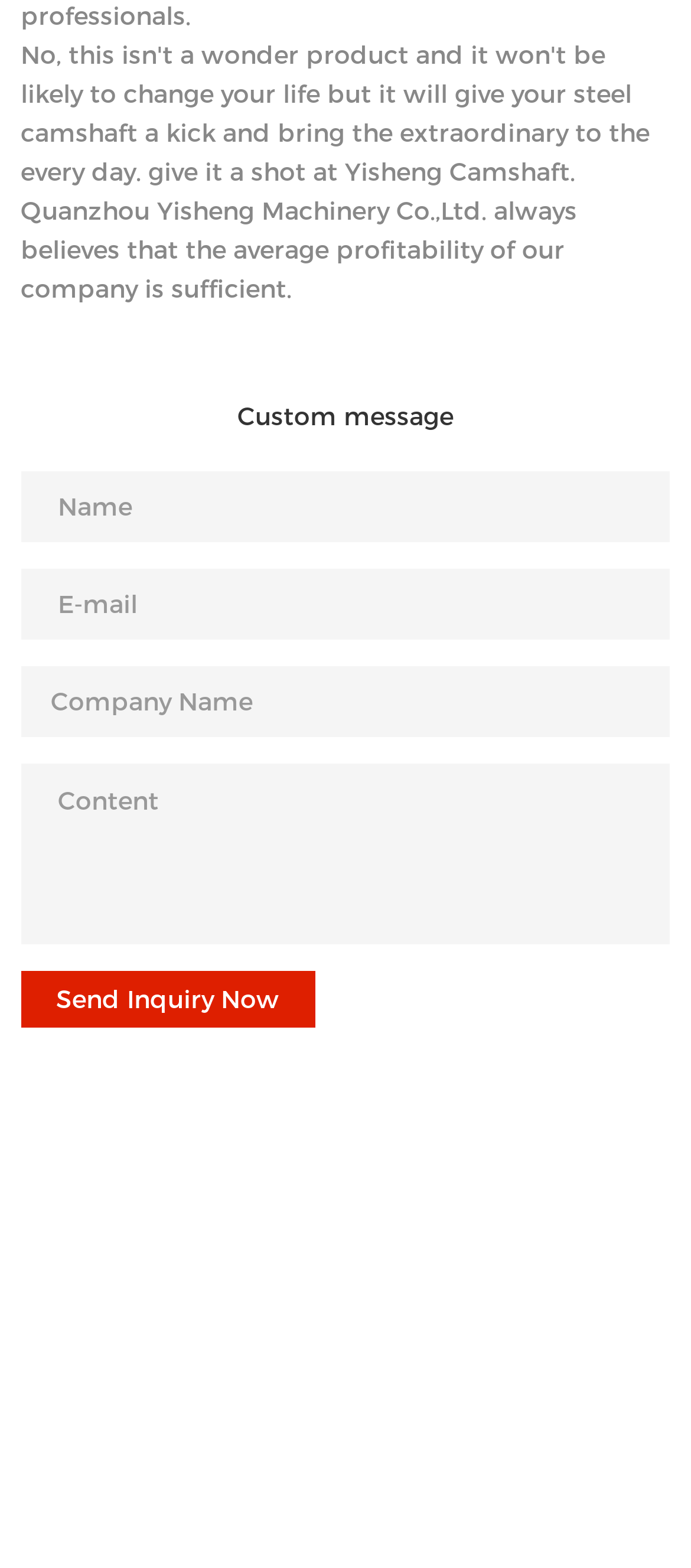Find the coordinates for the bounding box of the element with this description: "name="companyname" placeholder="Company Name"".

[0.03, 0.425, 0.97, 0.47]